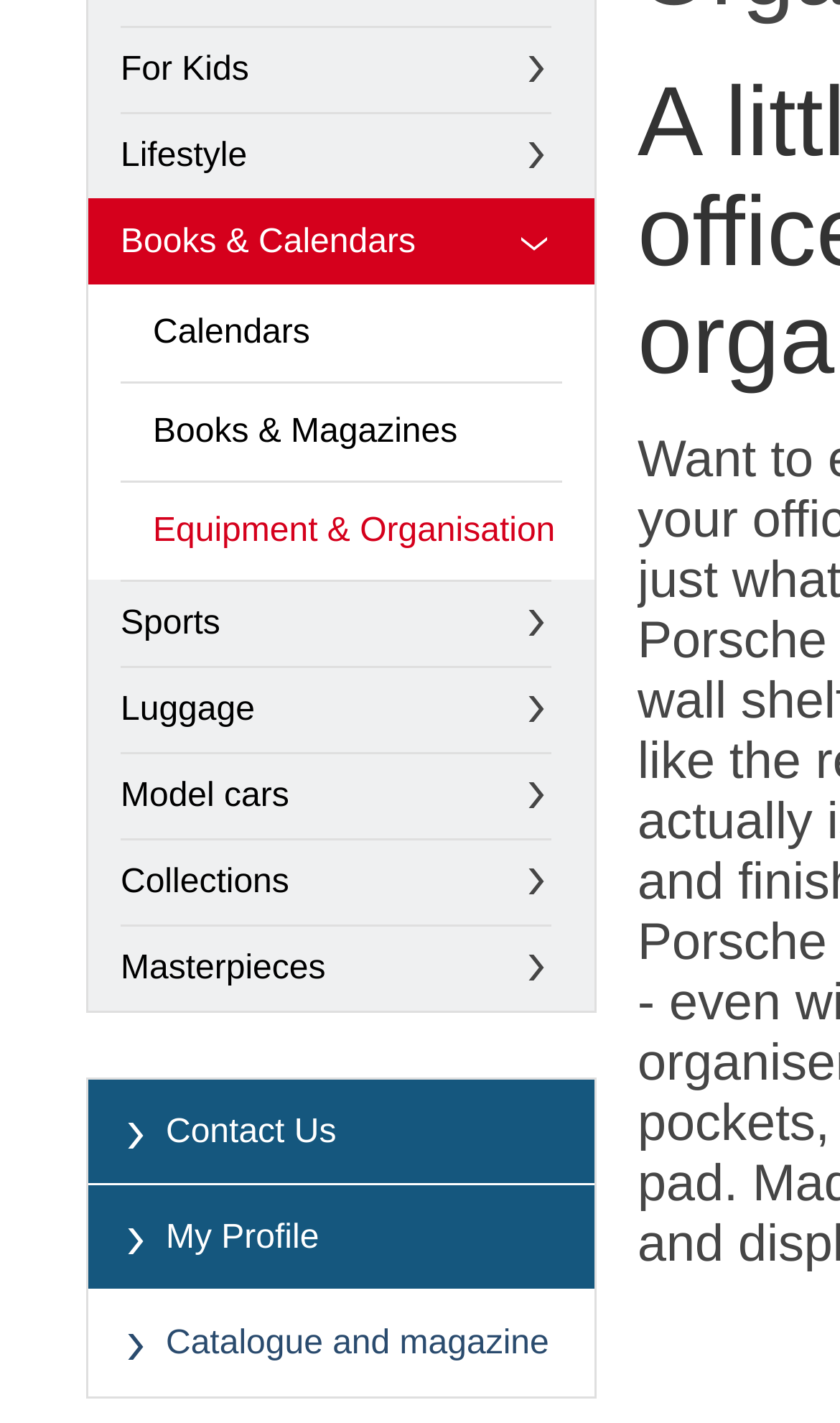Determine the bounding box of the UI element mentioned here: "English". The coordinates must be in the format [left, top, right, bottom] with values ranging from 0 to 1.

None